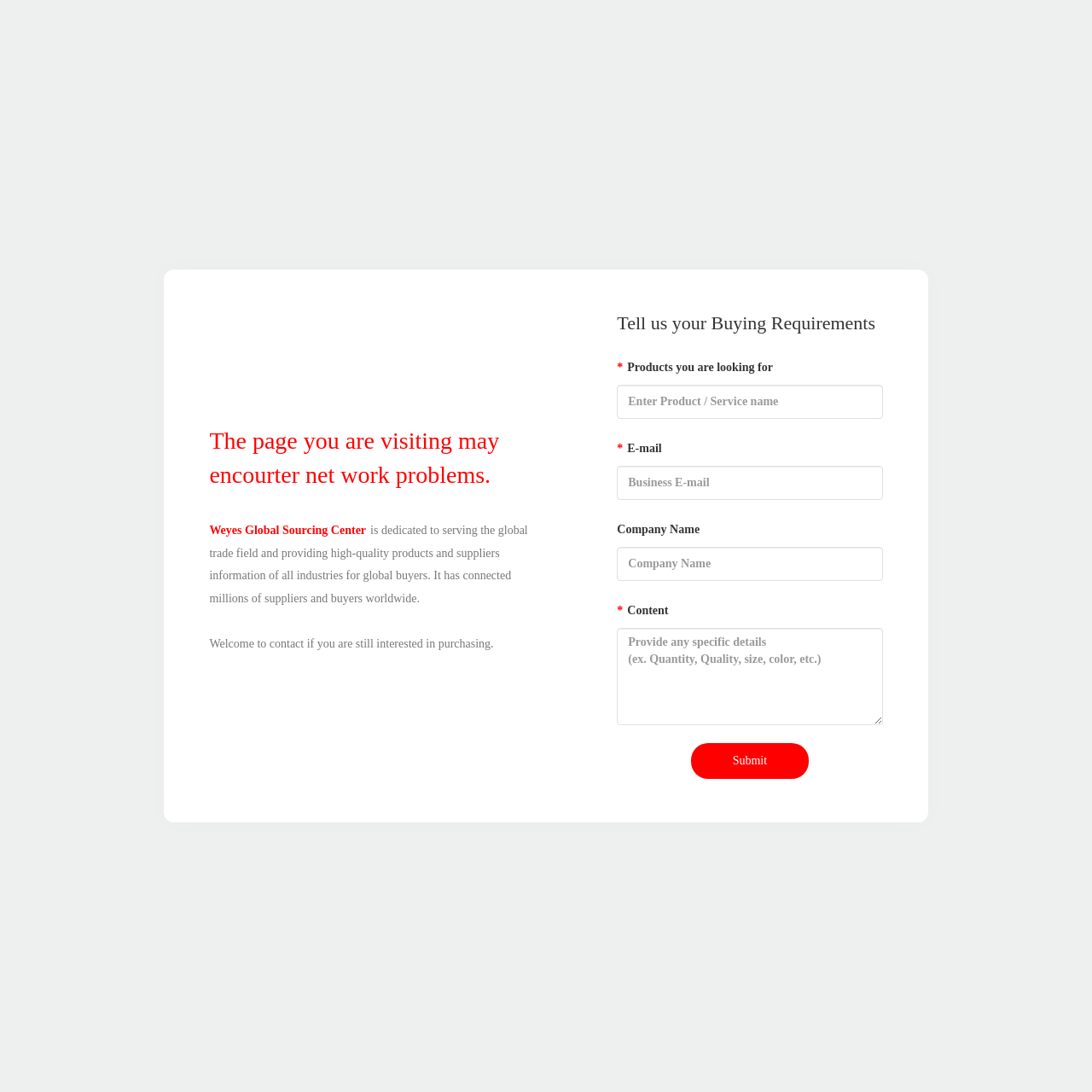What is the company's goal?
Answer the question with as much detail as you can, using the image as a reference.

From the text 'It has connected millions of suppliers and buyers worldwide.', I can infer that the company's goal is to connect suppliers and buyers worldwide.